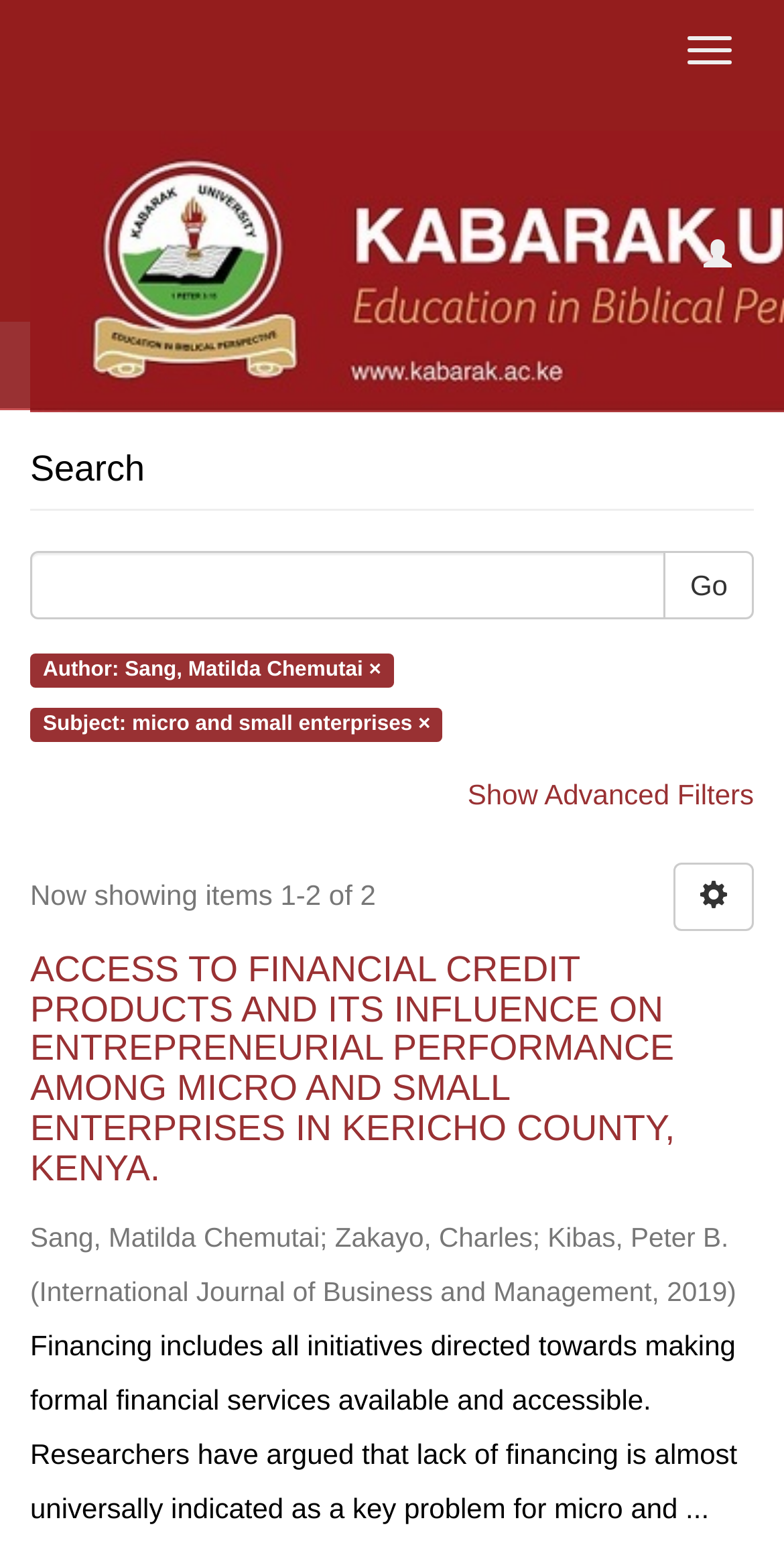Determine the bounding box for the UI element described here: "Toggle navigation".

[0.849, 0.01, 0.962, 0.055]